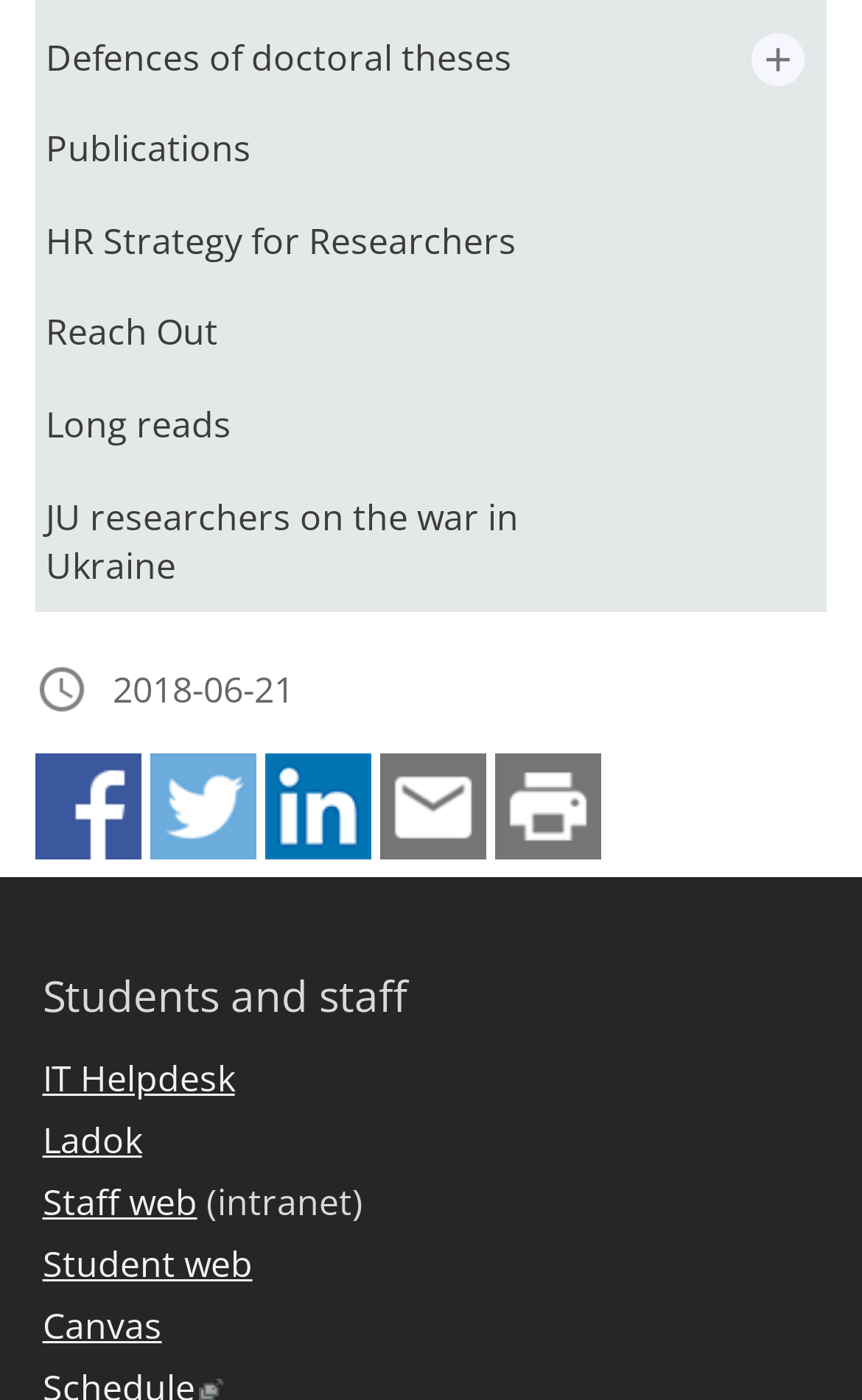Find the bounding box of the UI element described as: "alt="Share this page on Twitter"". The bounding box coordinates should be given as four float values between 0 and 1, i.e., [left, top, right, bottom].

[0.174, 0.587, 0.297, 0.622]